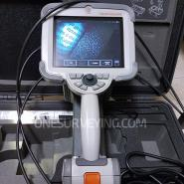What is the price of the GE Mentor Visual IQ 6mm 3m Borescope?
Answer with a single word or phrase by referring to the visual content.

$8900